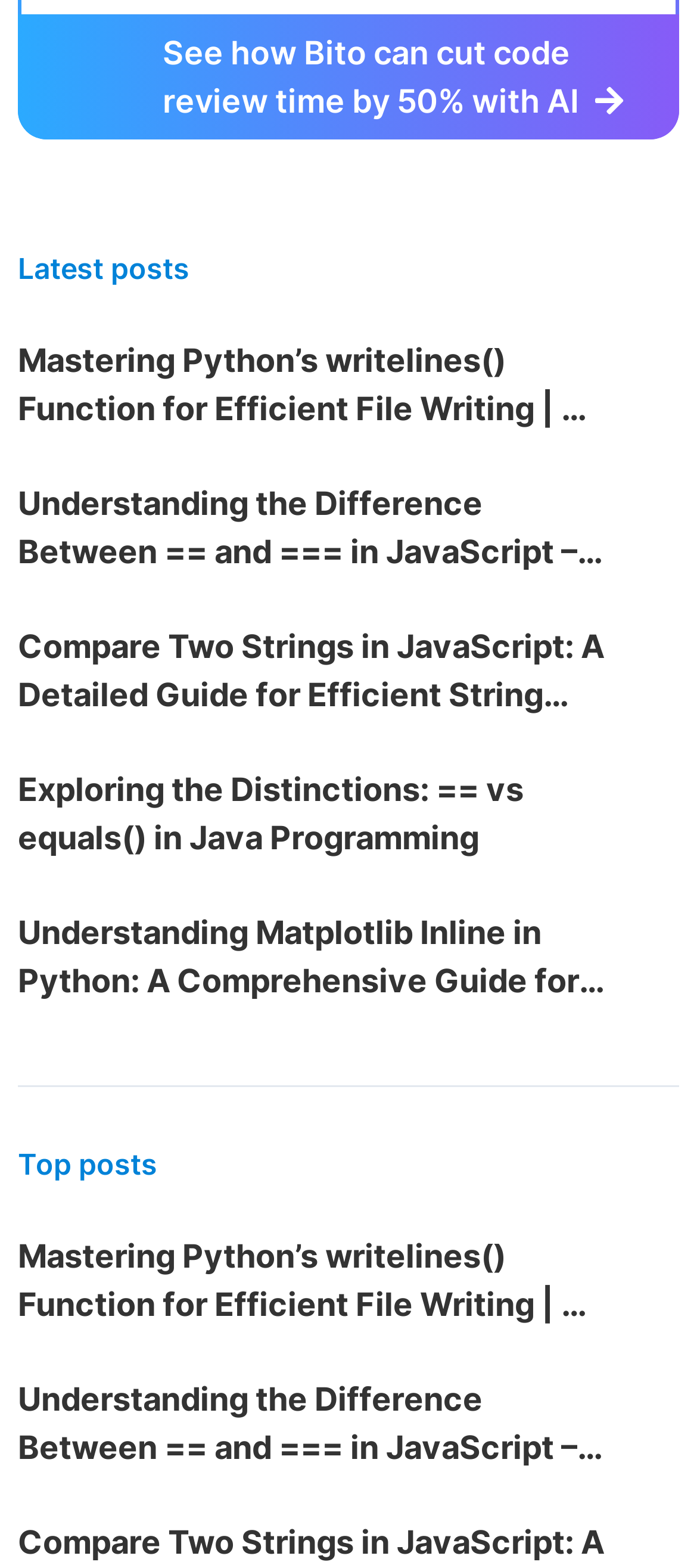Please identify the bounding box coordinates of the element I need to click to follow this instruction: "Click on the Register link".

None